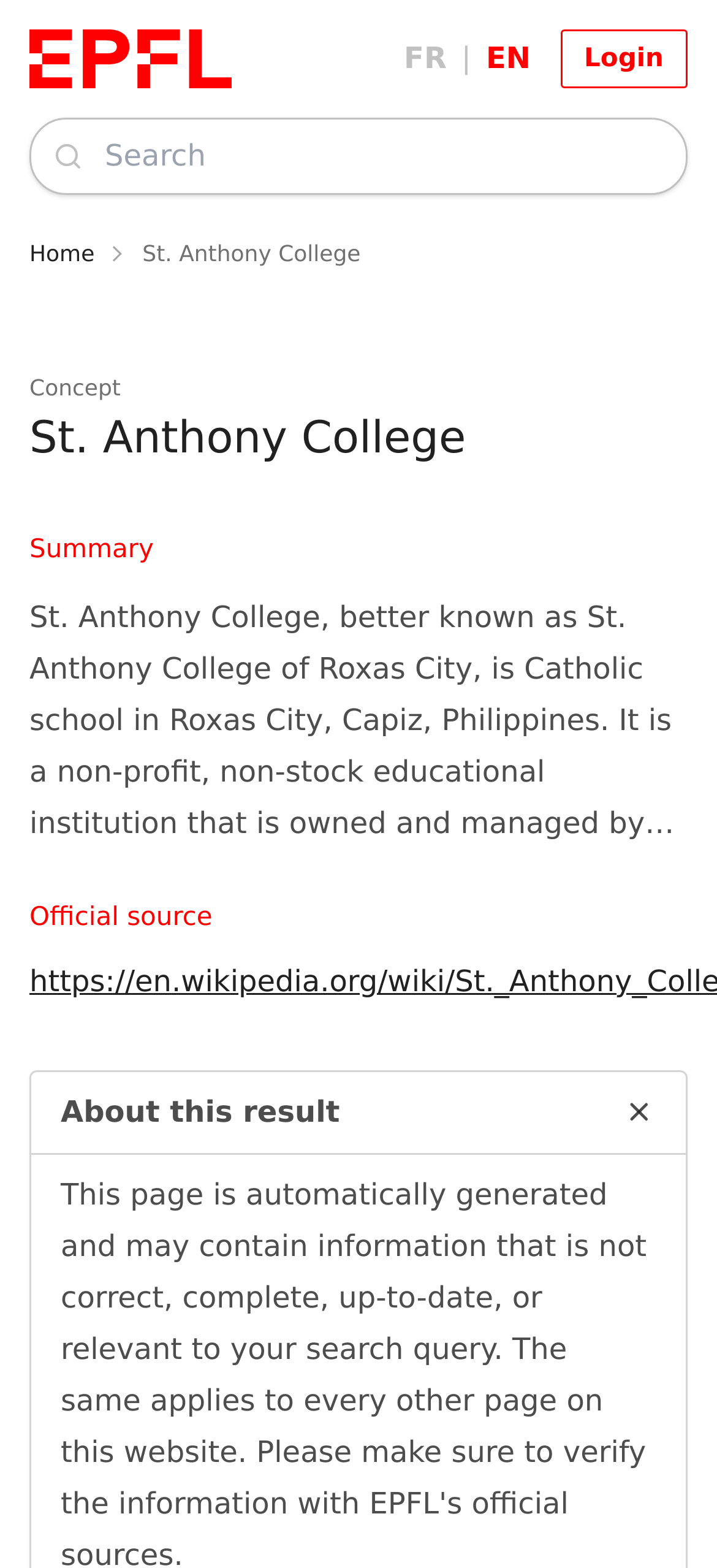Using the details in the image, give a detailed response to the question below:
What is the relationship between St. Anthony College and St. Anthony Hospital?

The webpage mentions that St. Anthony College of Roxas city works with St. Anthony Hospital, indicating a collaborative relationship between the two institutions.